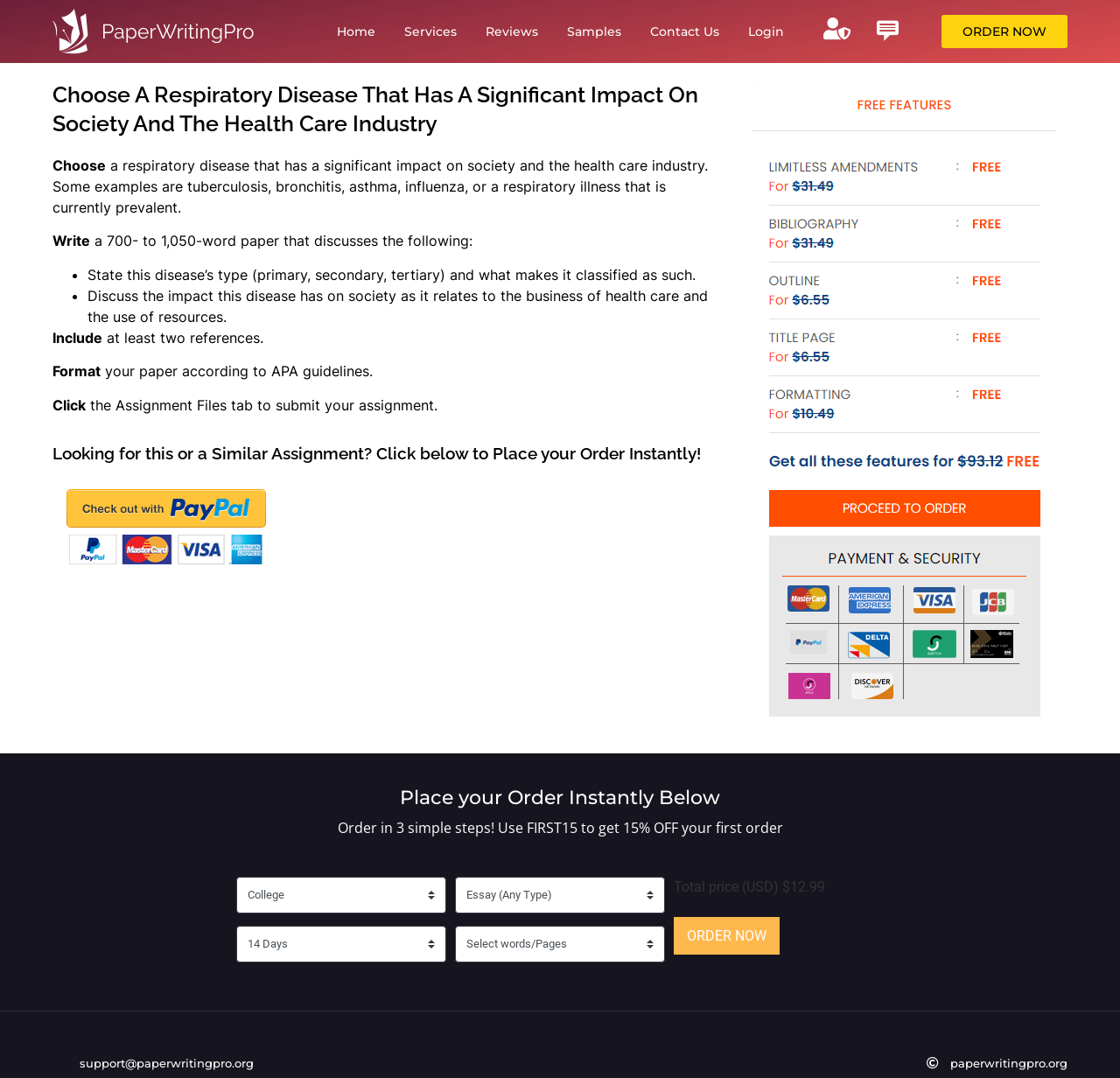Find and indicate the bounding box coordinates of the region you should select to follow the given instruction: "Click the Contact Us link".

[0.565, 0.011, 0.658, 0.048]